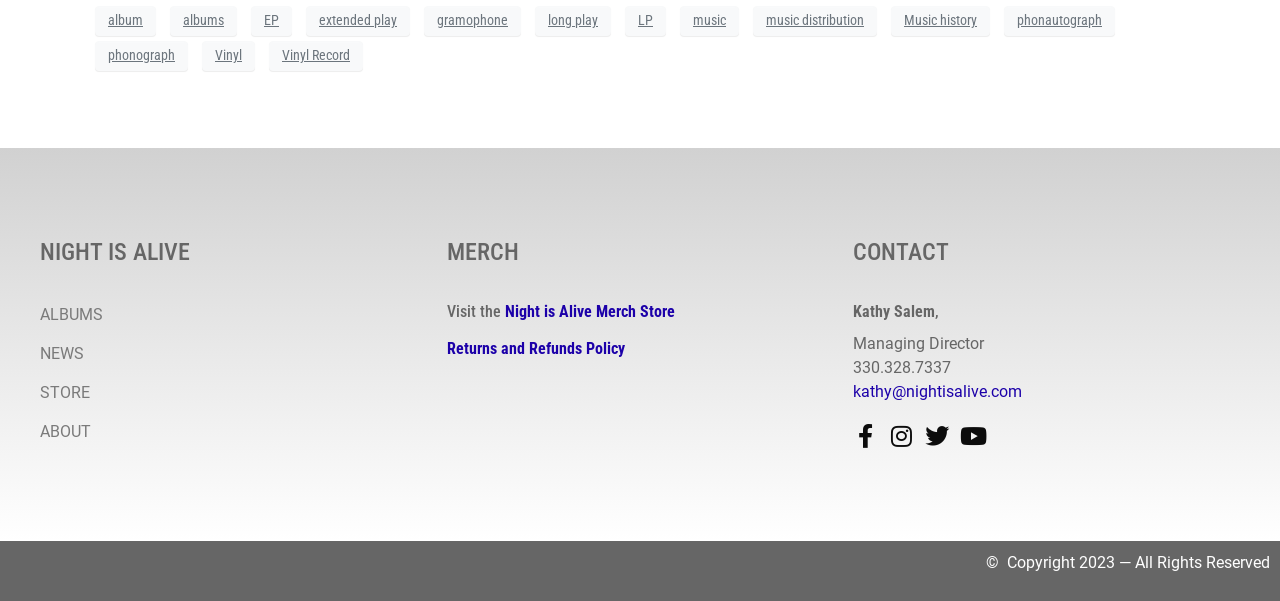Please pinpoint the bounding box coordinates for the region I should click to adhere to this instruction: "click on album".

[0.074, 0.01, 0.122, 0.059]